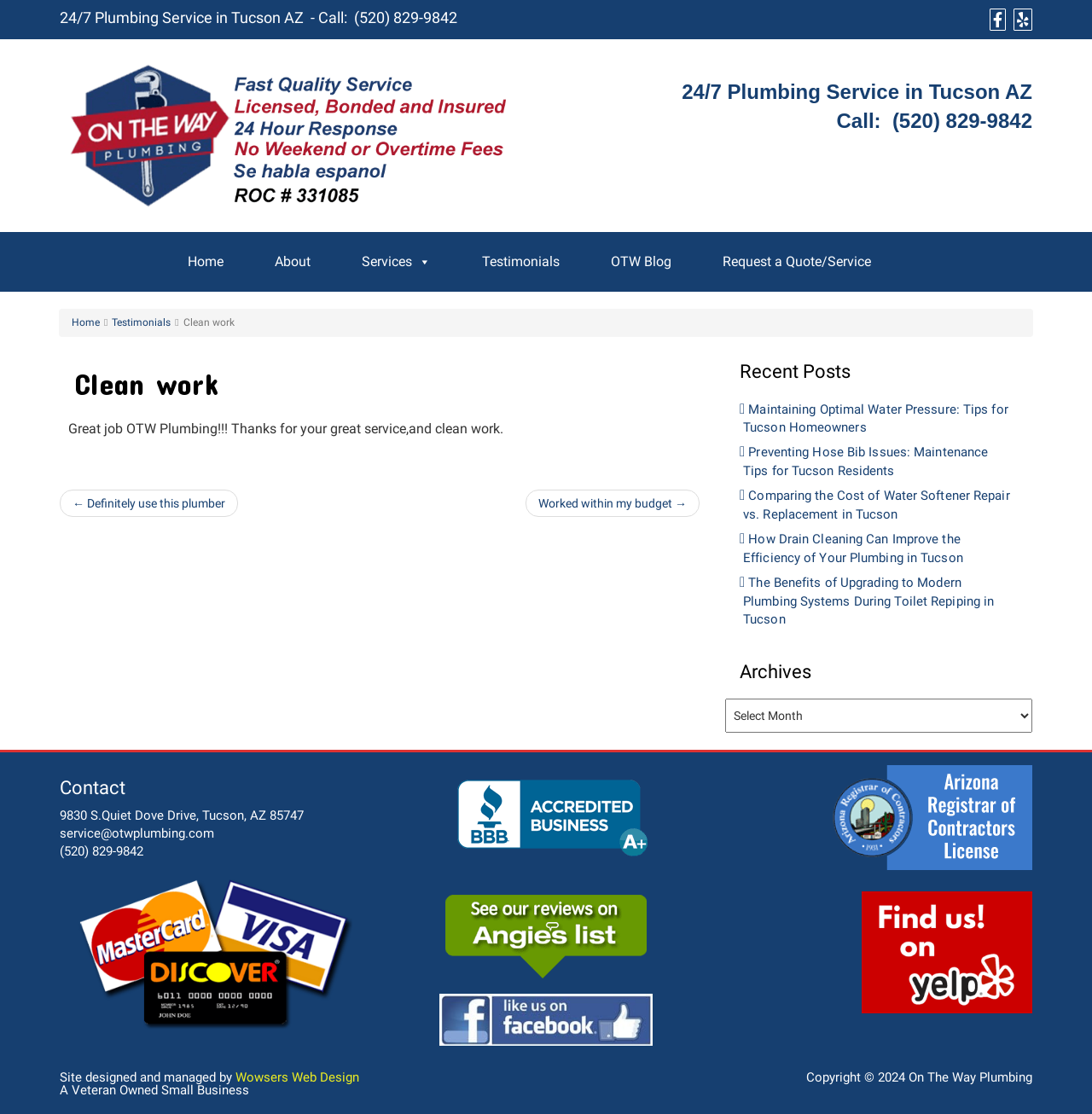Can you find the bounding box coordinates for the element that needs to be clicked to execute this instruction: "Call the phone number"? The coordinates should be given as four float numbers between 0 and 1, i.e., [left, top, right, bottom].

[0.766, 0.098, 0.945, 0.119]